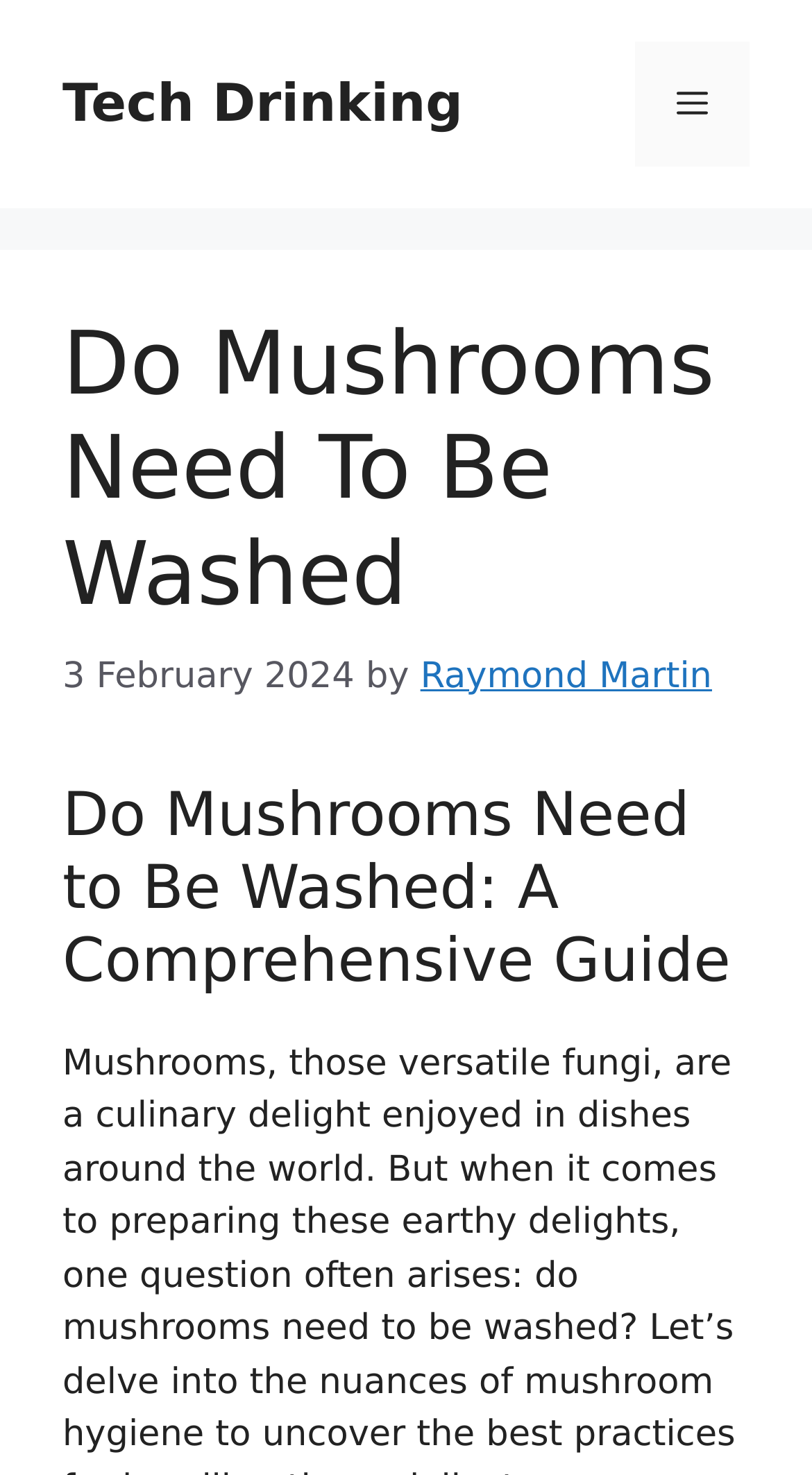Please respond to the question with a concise word or phrase:
Is the menu expanded?

No